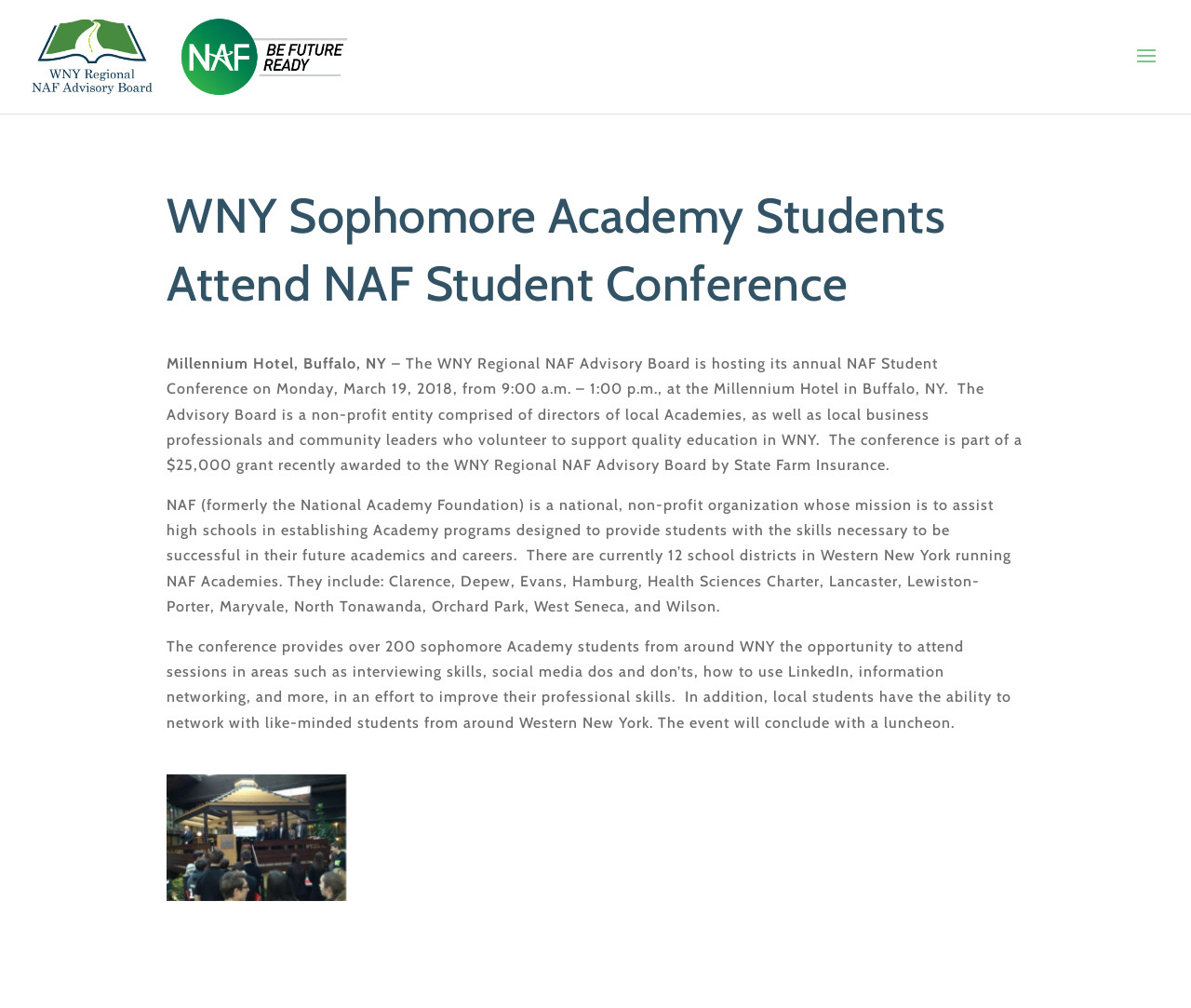Produce a meticulous description of the webpage.

The webpage is about the WNY Sophomore Academy Students attending the NAF Student Conference, organized by the WNY Regional NAF Advisory Board. 

At the top left corner, there is a link to the WNY Regional NAF Advisory Board, accompanied by an image with the same name. 

Below the link, there is a search bar that spans the entire width of the page. 

The main content of the webpage is an article that occupies most of the page. It starts with a heading that reads "WNY Sophomore Academy Students Attend NAF Student Conference". 

Below the heading, there is a line of text that indicates the location of the event, "Millennium Hotel, Buffalo, NY". 

Following this, there are three paragraphs of text that provide more information about the conference, including its purpose, the organizations involved, and the activities that will take place. 

At the bottom left corner of the article, there is a link with an arrow icon, accompanied by a small image.